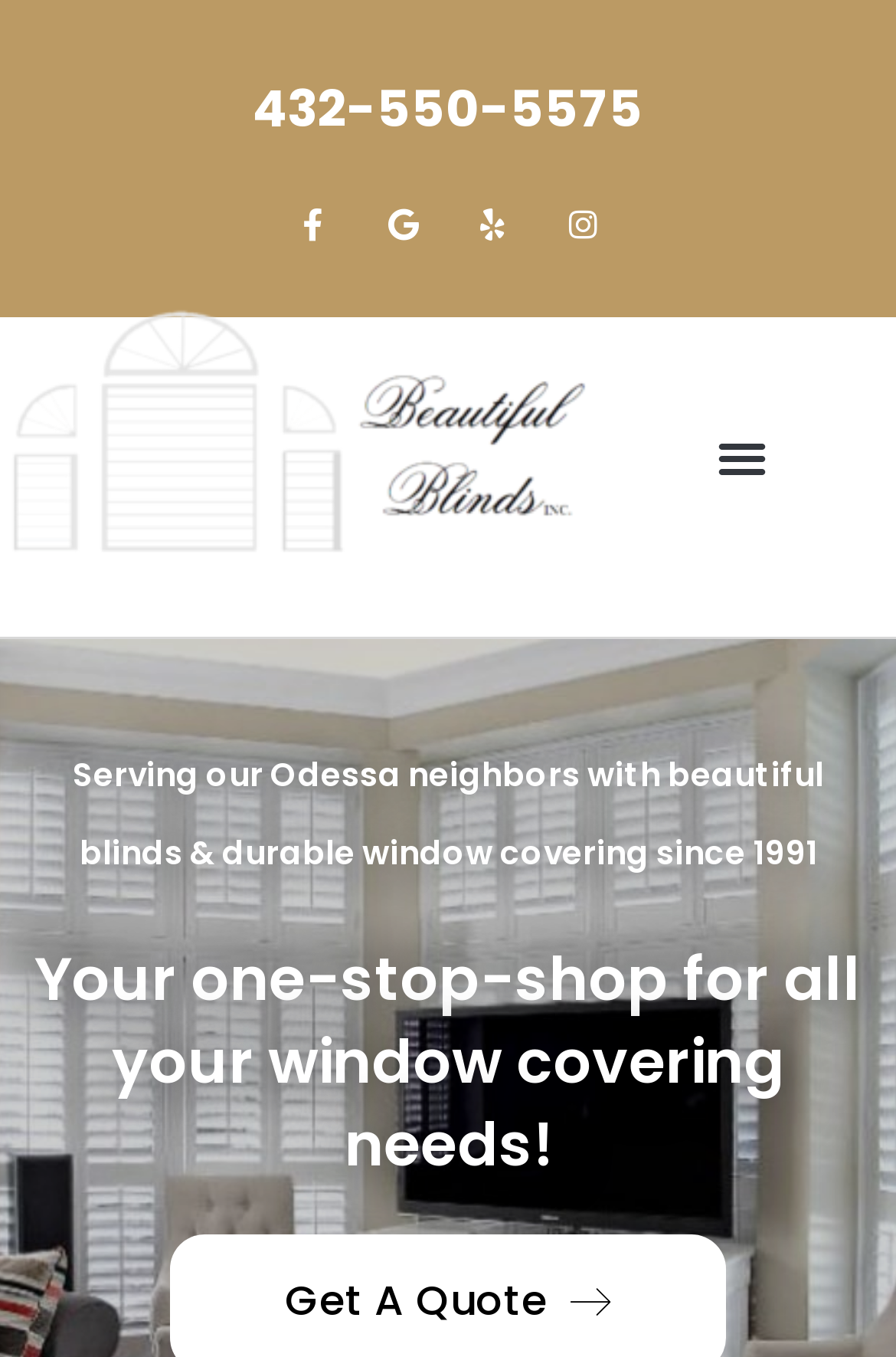Detail the webpage's structure and highlights in your description.

The webpage is about Beautiful Blinds, a top-rated window blinds installer in Odessa, TX. At the top of the page, there is a logo image that takes up most of the width. Below the logo, there are social media links, including Facebook, Google, Yelp, and Instagram, aligned horizontally and centered. 

To the right of the logo, there is a phone number, 432-550-5575, which is a clickable link. Next to the phone number, there is a menu toggle button. 

When the menu toggle button is expanded, two headings appear. The first heading states that Beautiful Blinds has been serving Odessa neighbors with beautiful blinds and durable window coverings since 1991. The second heading emphasizes that the company is a one-stop-shop for all window covering needs.